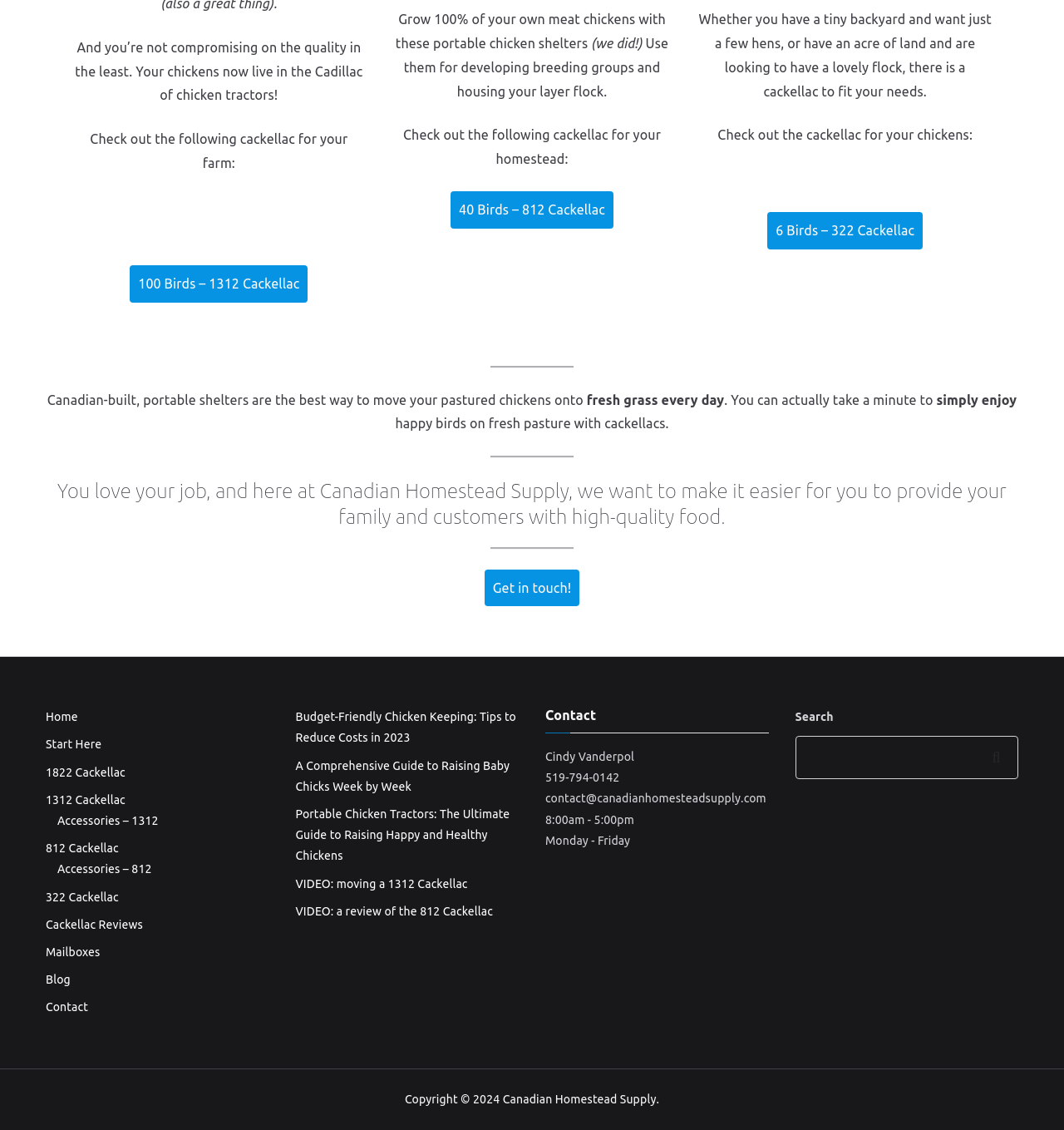Find the bounding box coordinates of the clickable region needed to perform the following instruction: "Get in touch through the link". The coordinates should be provided as four float numbers between 0 and 1, i.e., [left, top, right, bottom].

[0.455, 0.504, 0.545, 0.537]